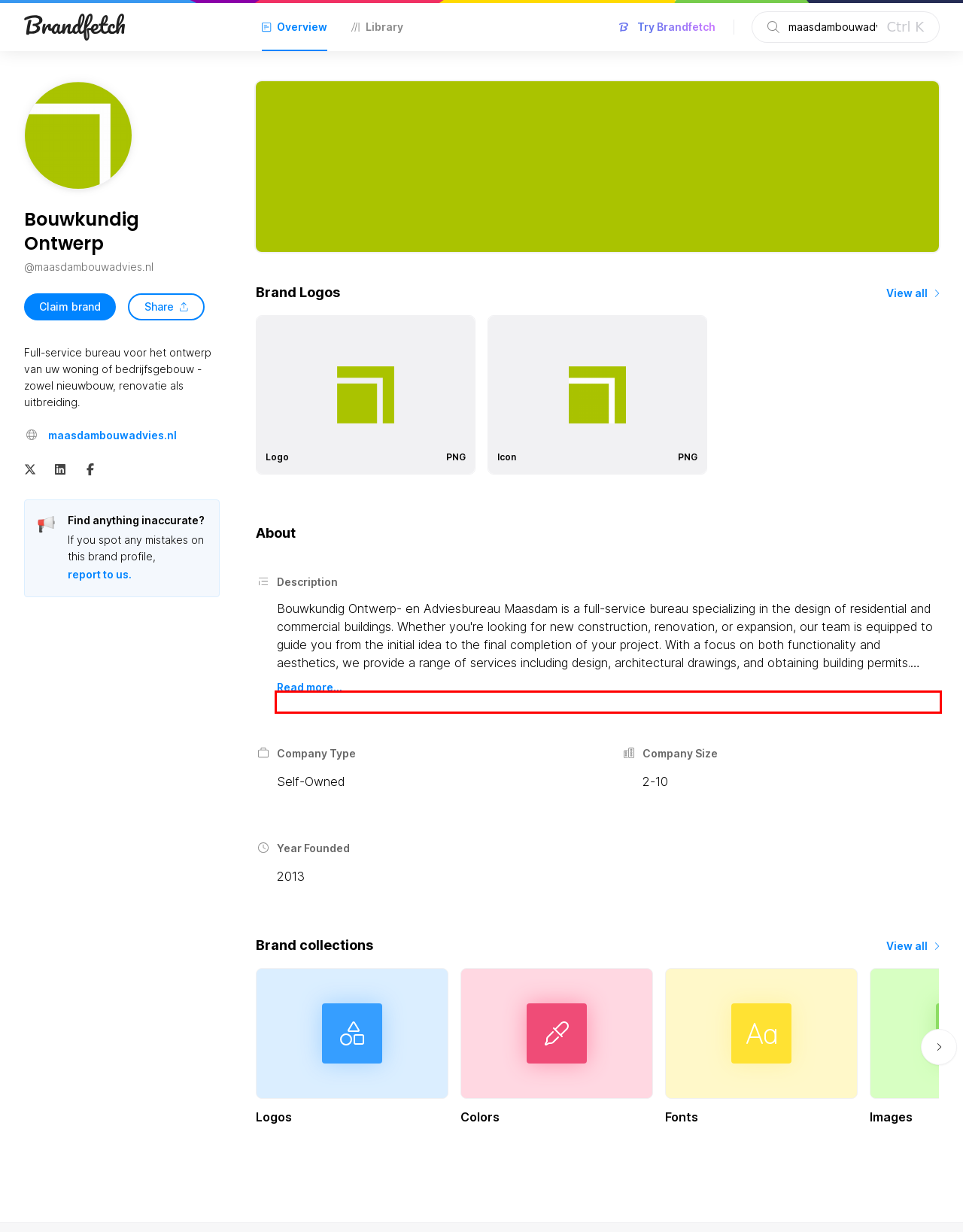You are given a screenshot of a webpage with a UI element highlighted by a red bounding box. Please perform OCR on the text content within this red bounding box.

Our website offers a comprehensive overview of our work process and showcases our past projects. Feel free to explore and gain inspiration. Additionally, we welcome you to reach out for further information or to schedule a non-obligatory consultation.